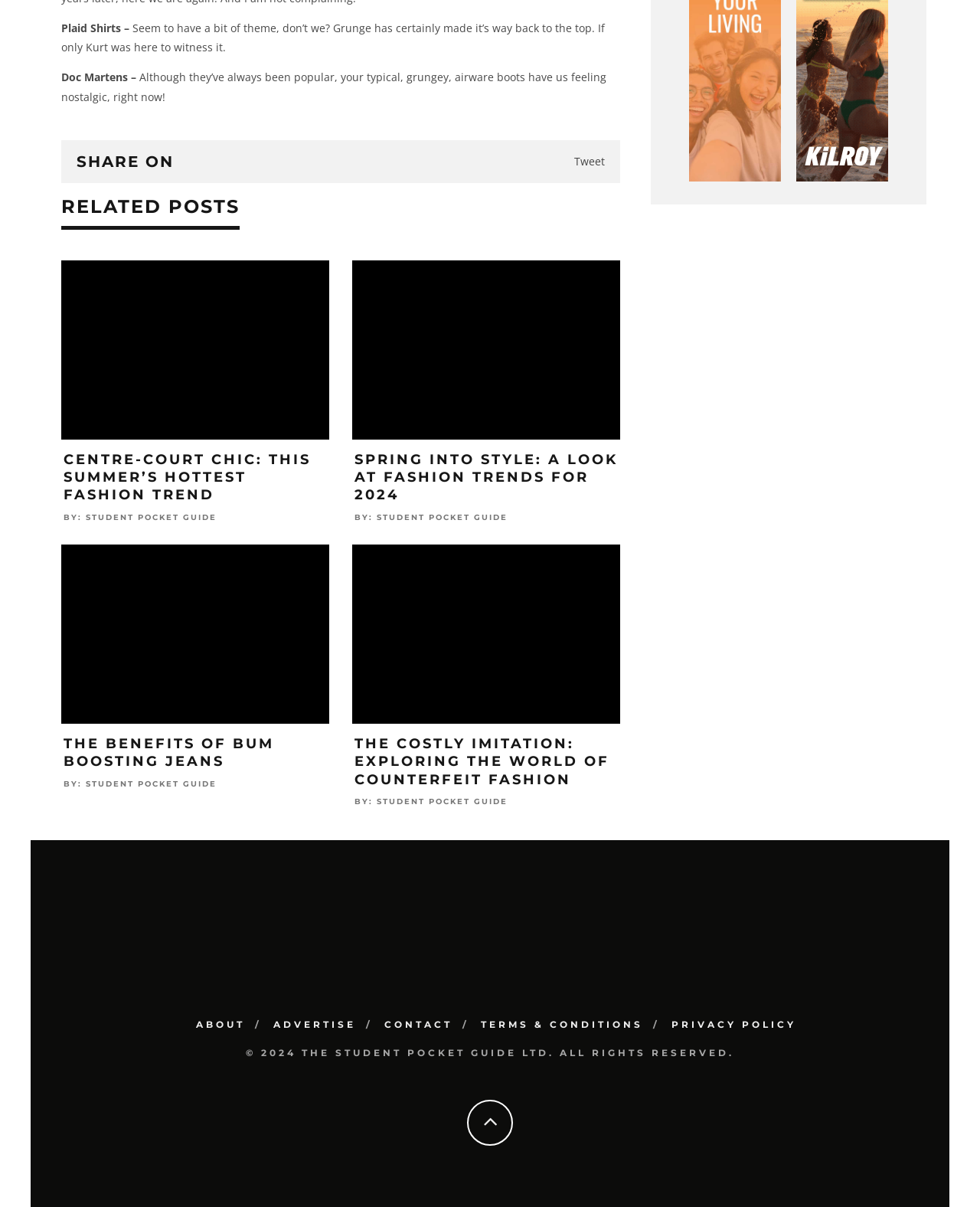What is the name of the website?
Please provide a detailed and thorough answer to the question.

The footer section of the webpage contains a link to 'STUDENT POCKET GUIDE' which suggests that the name of the website is Student Pocket Guide.